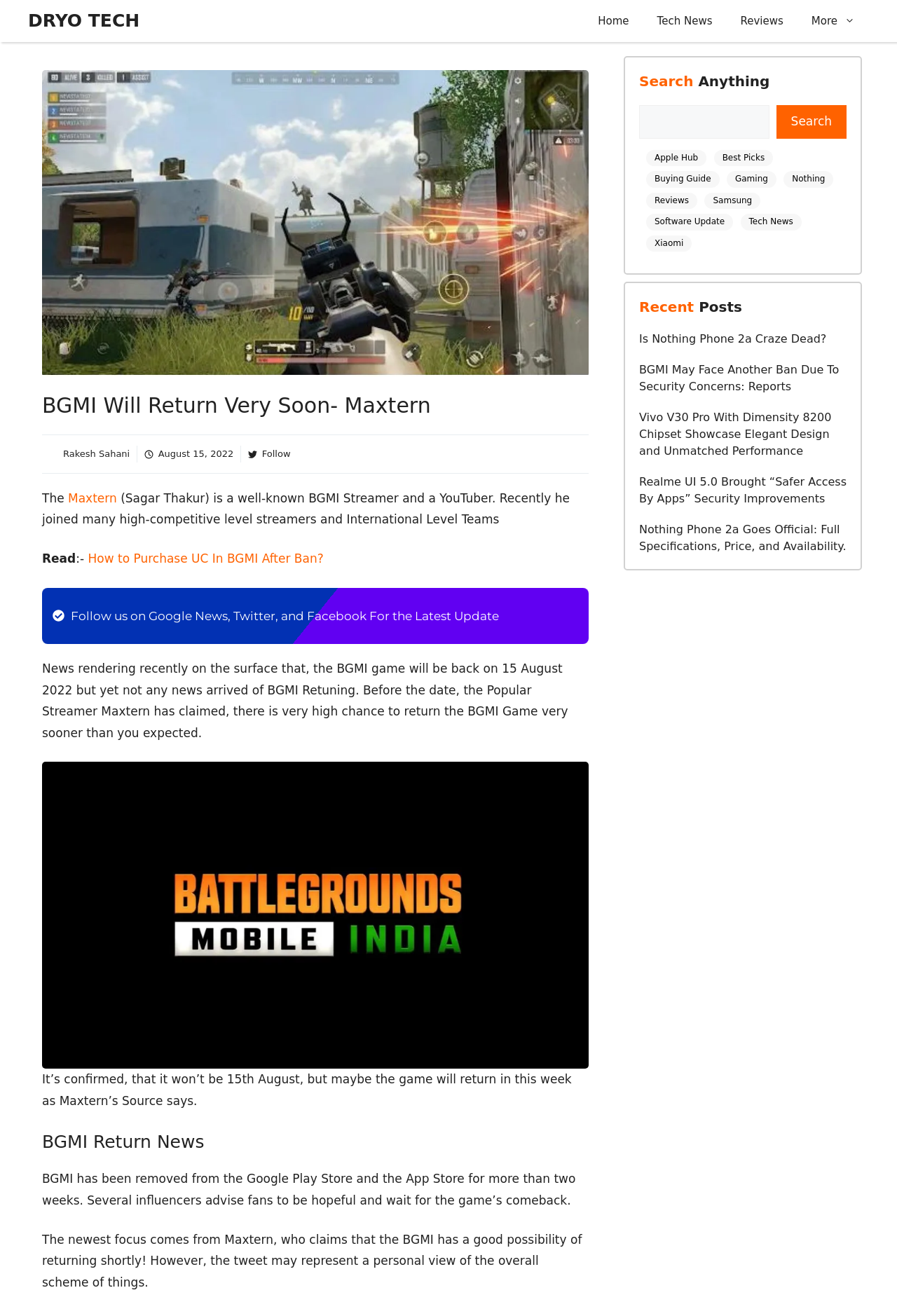What is the name of the author of the article?
From the details in the image, provide a complete and detailed answer to the question.

The webpage mentions 'Rakesh Sahani' as the author of the article, which is indicated by the link 'Rakesh Sahani' next to the photo of the author.